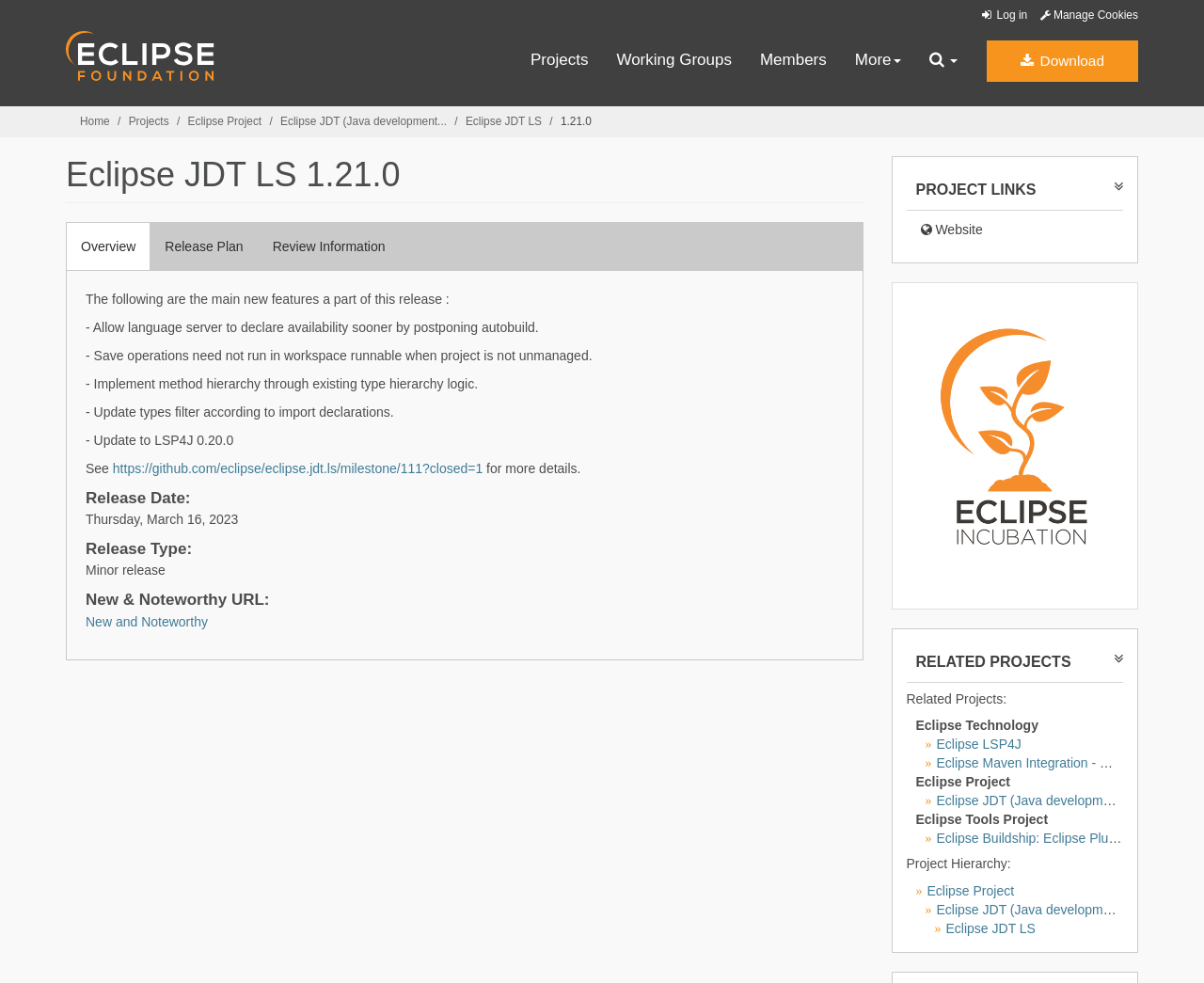Locate the bounding box coordinates of the element that should be clicked to execute the following instruction: "Log in".

[0.813, 0.009, 0.853, 0.022]